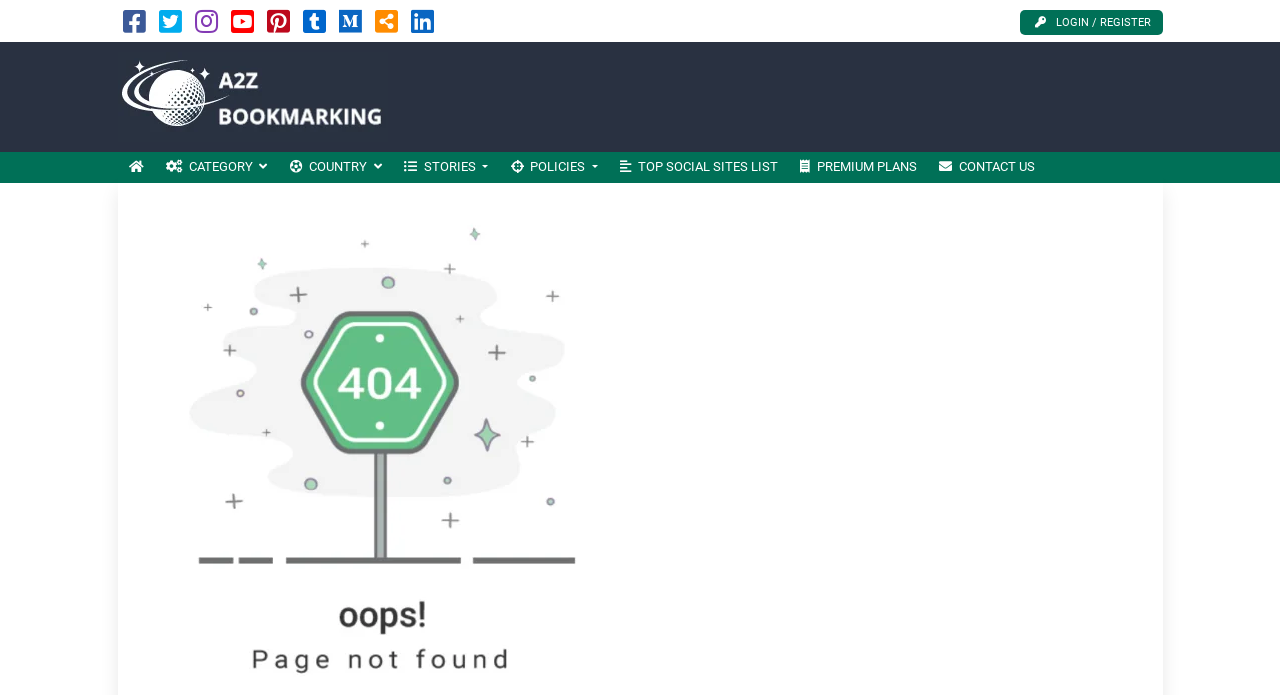Please find the bounding box coordinates of the element that needs to be clicked to perform the following instruction: "check Appetite for Profit link". The bounding box coordinates should be four float numbers between 0 and 1, represented as [left, top, right, bottom].

None